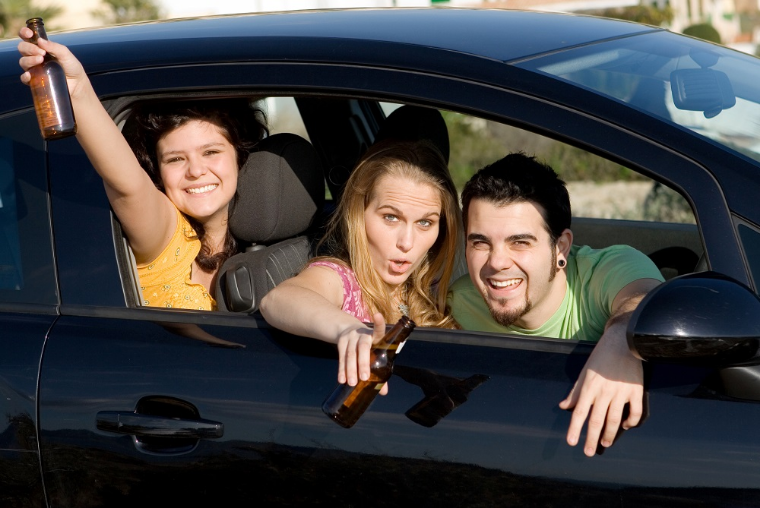Provide an in-depth description of all elements within the image.

The image features three friends enjoying a lively moment inside a black car. Two women and a man are enthusiastically posing with drinks in their hands, creating a carefree and spirited atmosphere. The woman on the left appears to be celebrating, lifting her drink high, while the other two share smiles and playful expressions, engaging in a fun and relaxed outing. The background suggests a sunny day, enhancing the cheerful vibe of their outing, which evokes a sense of youthful exuberance and camaraderie. This scene captures the essence of friendship and adventure, often reminiscent of carefree road trips and outings with friends.